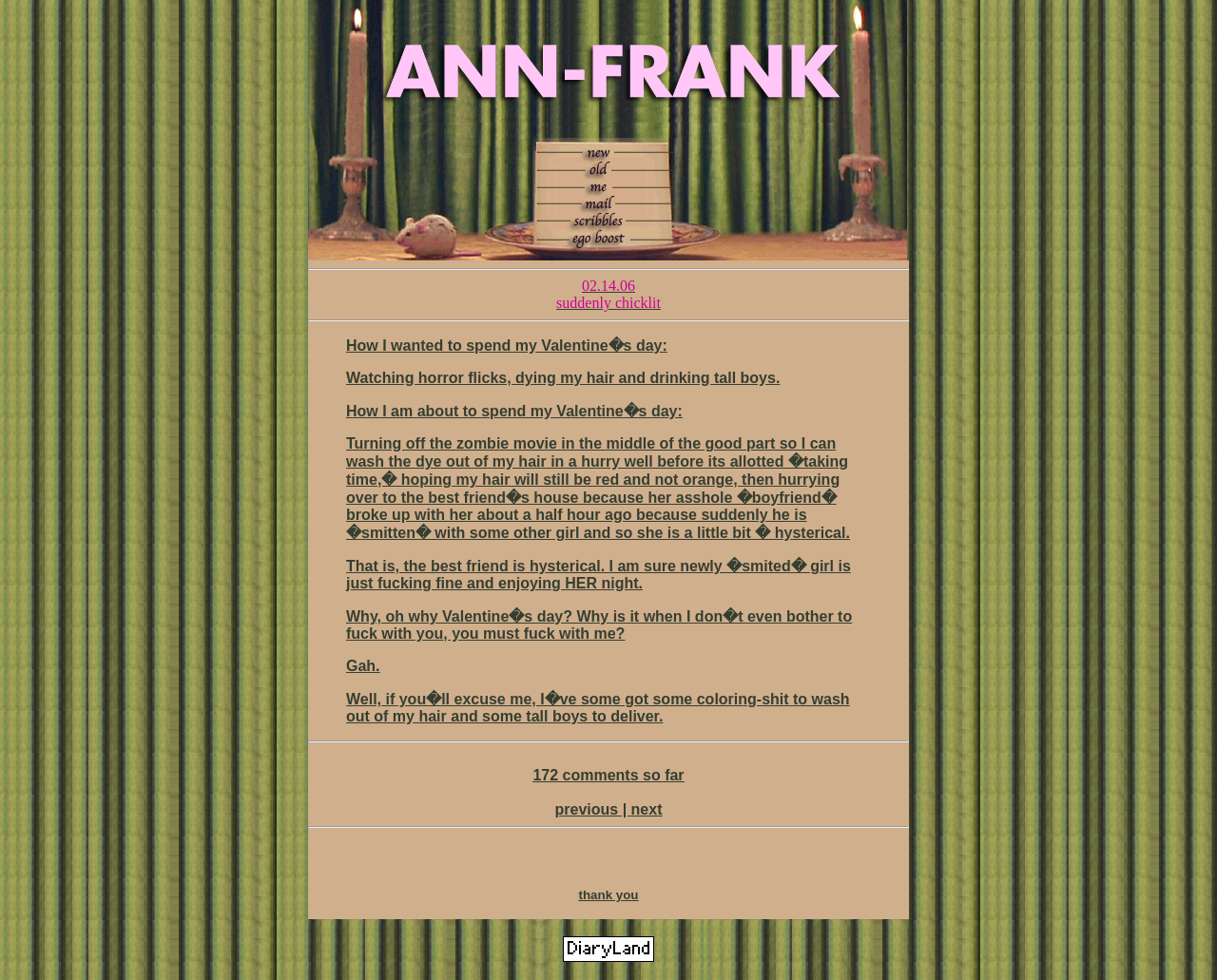Provide the bounding box for the UI element matching this description: "fuck with you".

[0.284, 0.638, 0.364, 0.655]